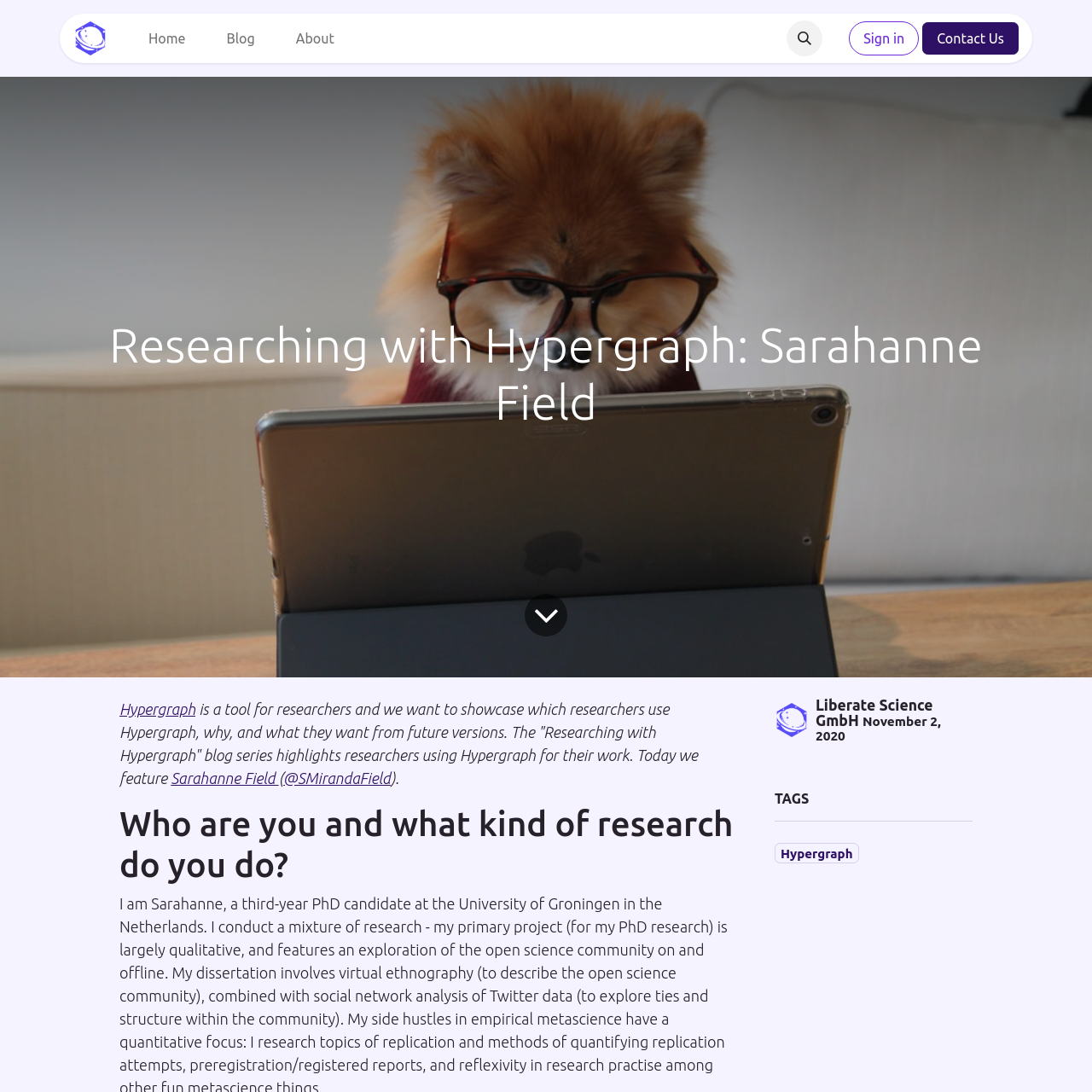Identify and provide the text content of the webpage's primary headline.

Researching with Hypergraph: Sarahanne Field